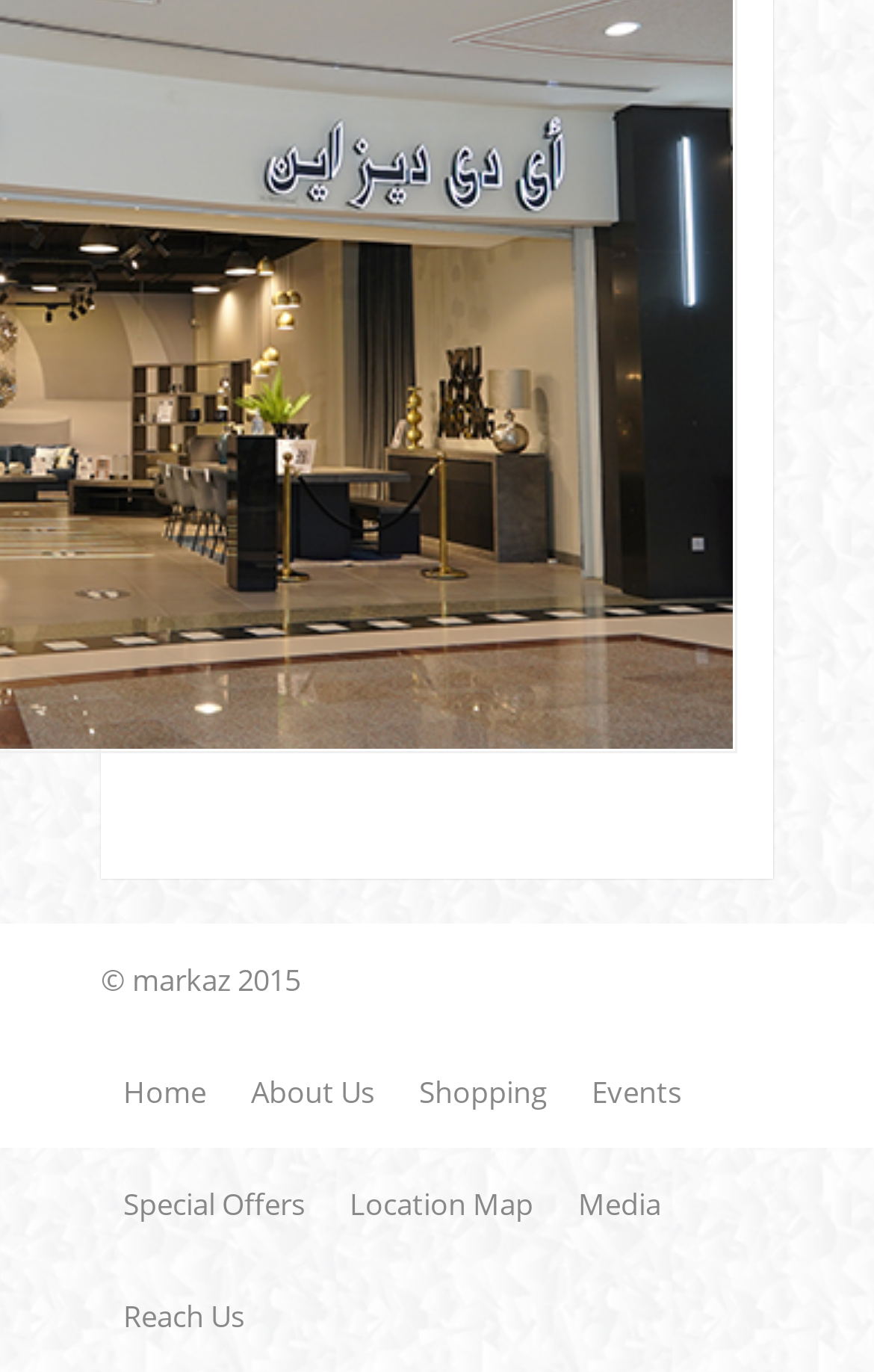Extract the bounding box coordinates for the UI element described as: "About Us".

[0.262, 0.755, 0.454, 0.837]